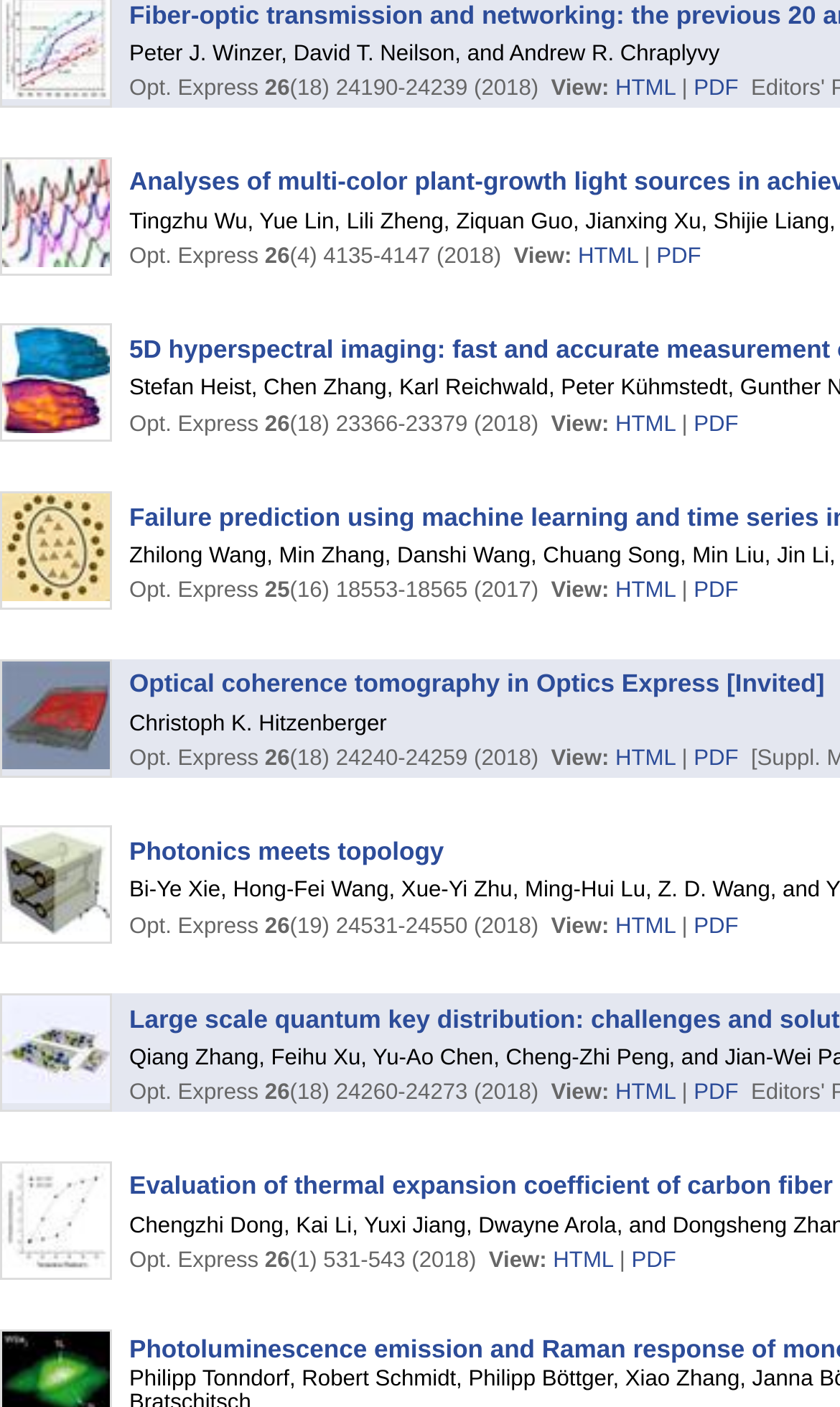How many images are on this webpage?
Please use the visual content to give a single word or phrase answer.

9